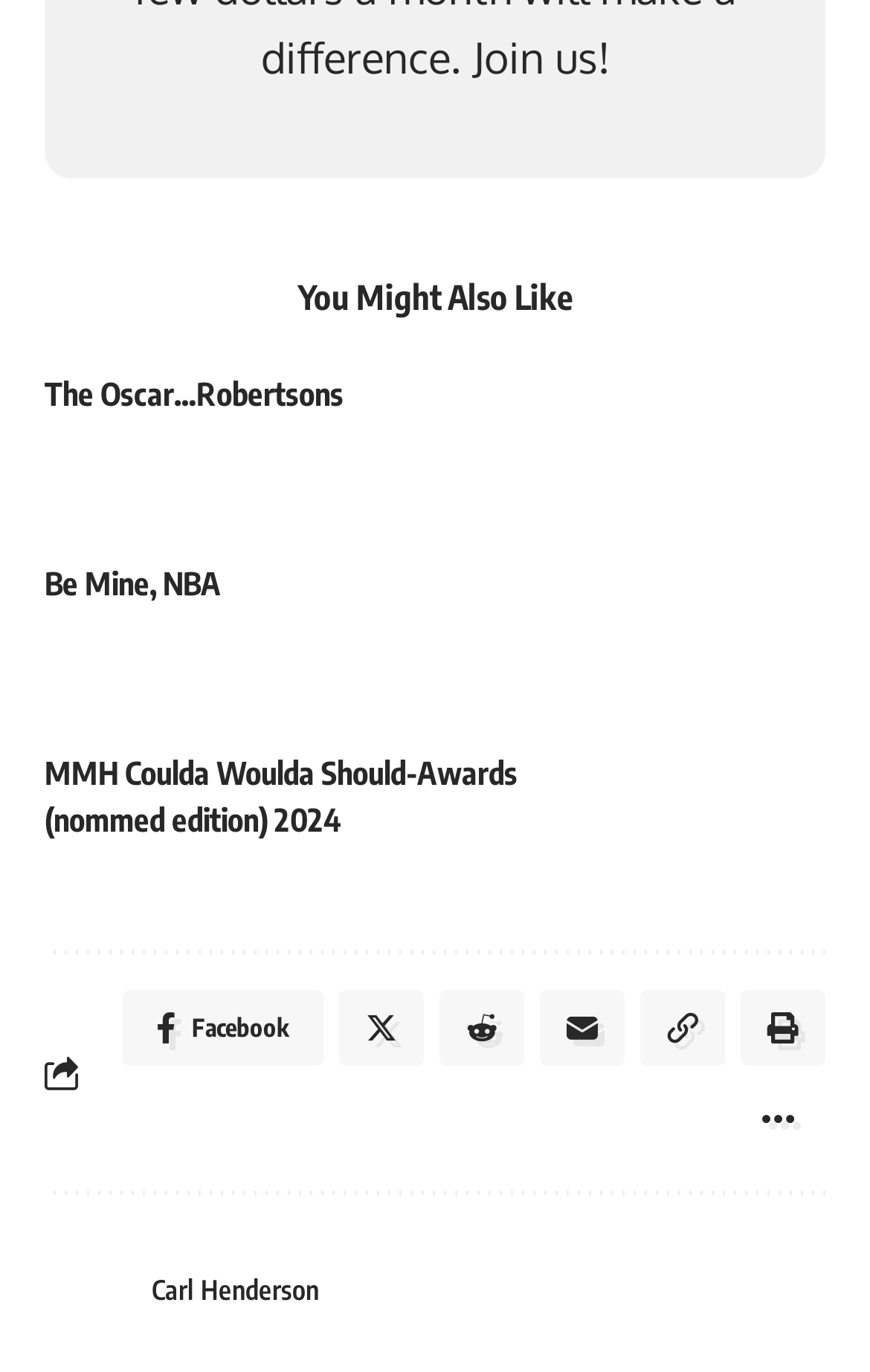Locate the bounding box coordinates of the element's region that should be clicked to carry out the following instruction: "View the article about MMH Coulda Woulda Should-Awards (nommed edition) 2024". The coordinates need to be four float numbers between 0 and 1, i.e., [left, top, right, bottom].

[0.051, 0.55, 0.595, 0.611]